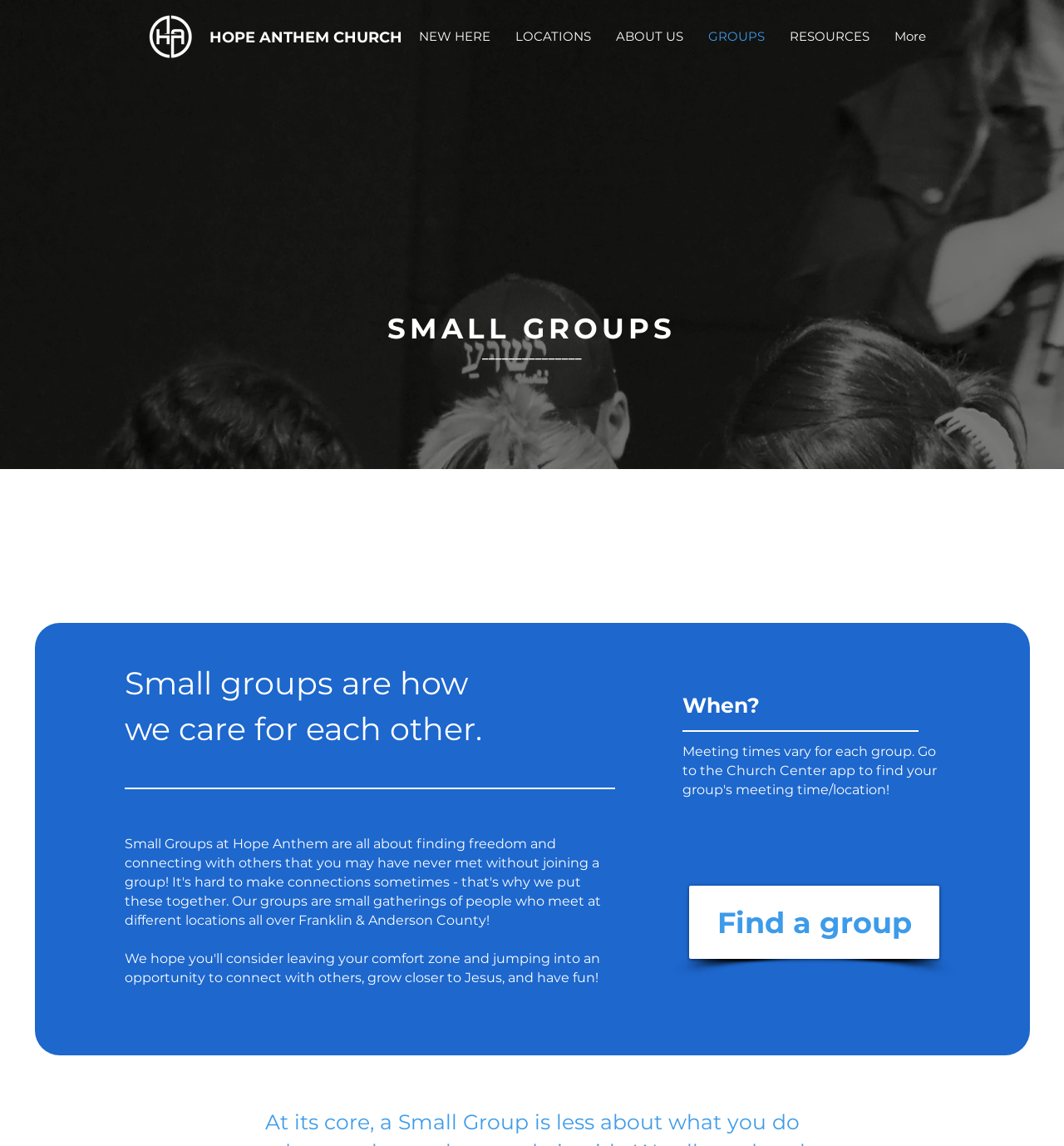Can you determine the bounding box coordinates of the area that needs to be clicked to fulfill the following instruction: "Explore the GROUPS page"?

[0.654, 0.023, 0.73, 0.041]